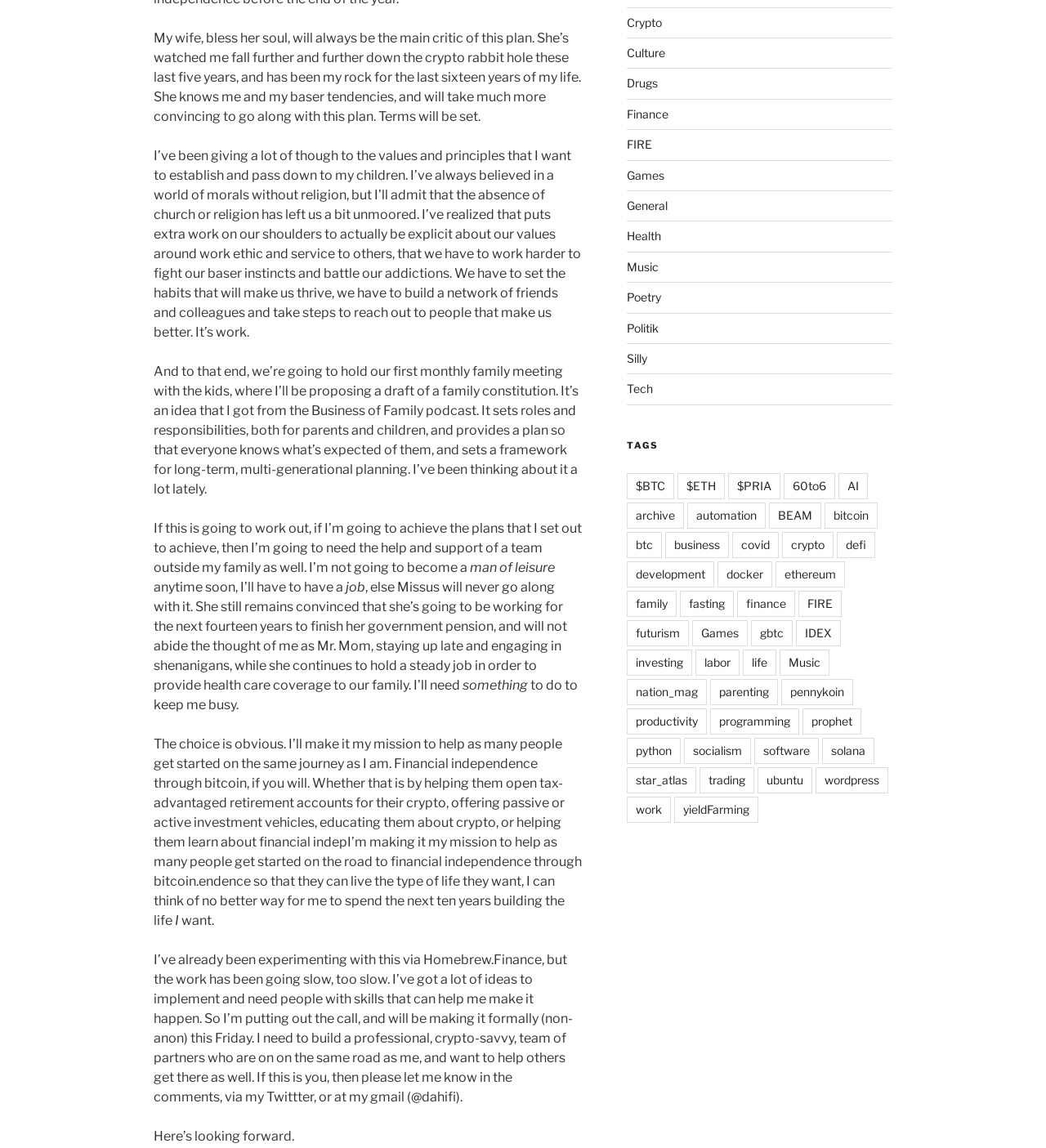Please determine the bounding box coordinates of the element to click in order to execute the following instruction: "Click on the 'TAGS' heading". The coordinates should be four float numbers between 0 and 1, specified as [left, top, right, bottom].

[0.599, 0.383, 0.853, 0.394]